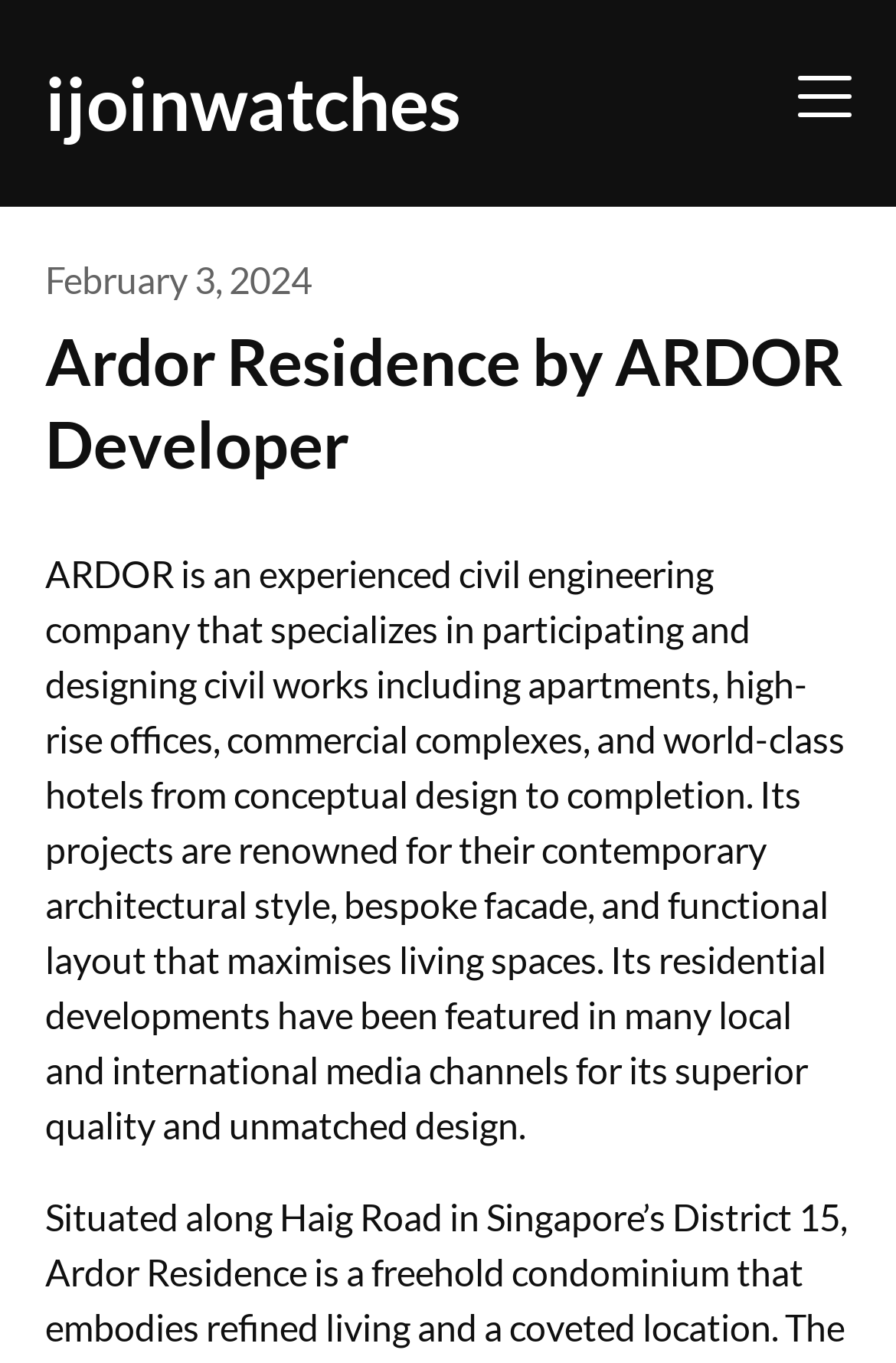Predict the bounding box of the UI element that fits this description: "parent_node: ijoinwatches".

[0.873, 0.025, 0.95, 0.126]